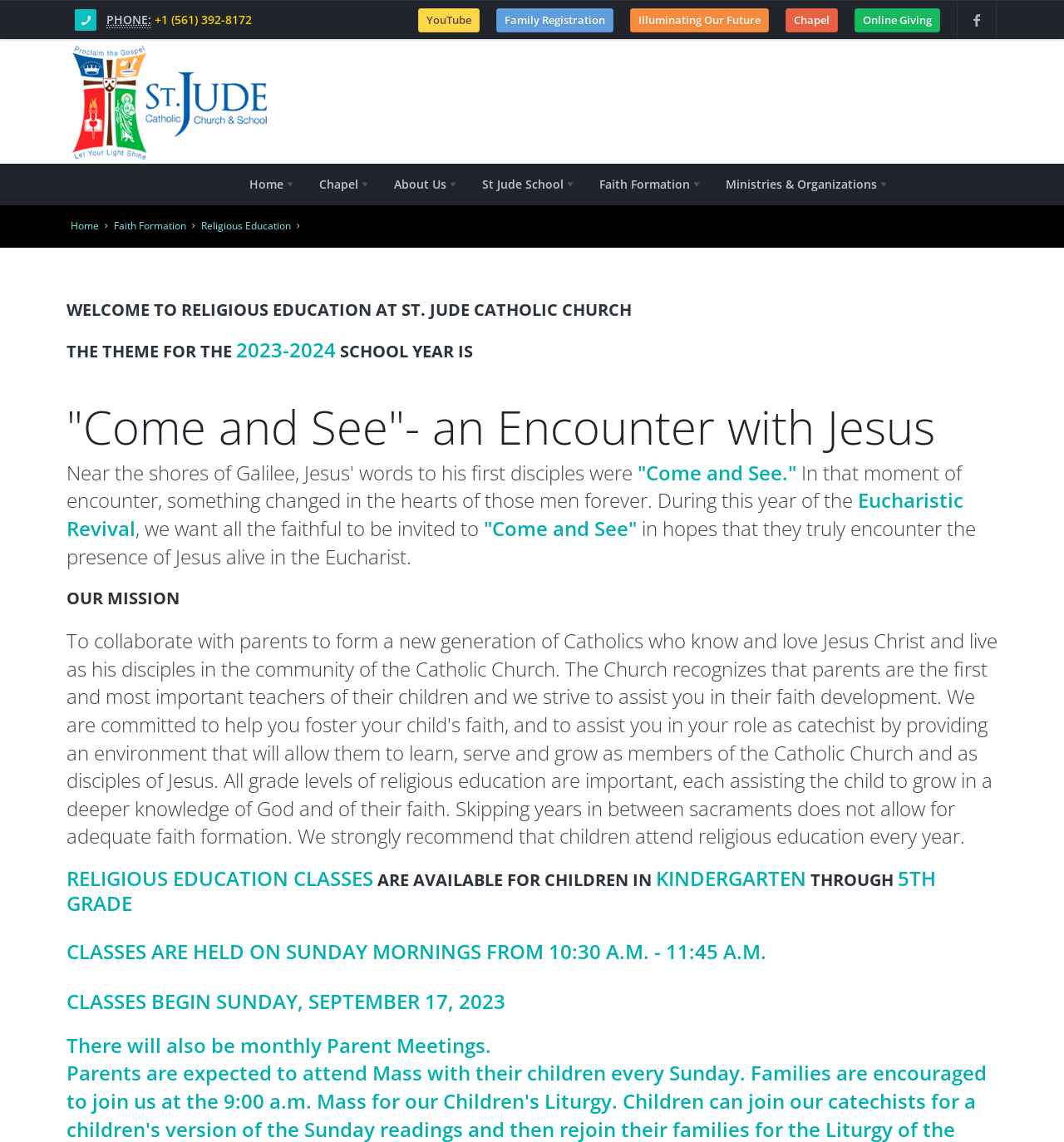Please answer the following question using a single word or phrase: 
What is the name of the school affiliated with St. Jude Catholic Church?

St Jude School